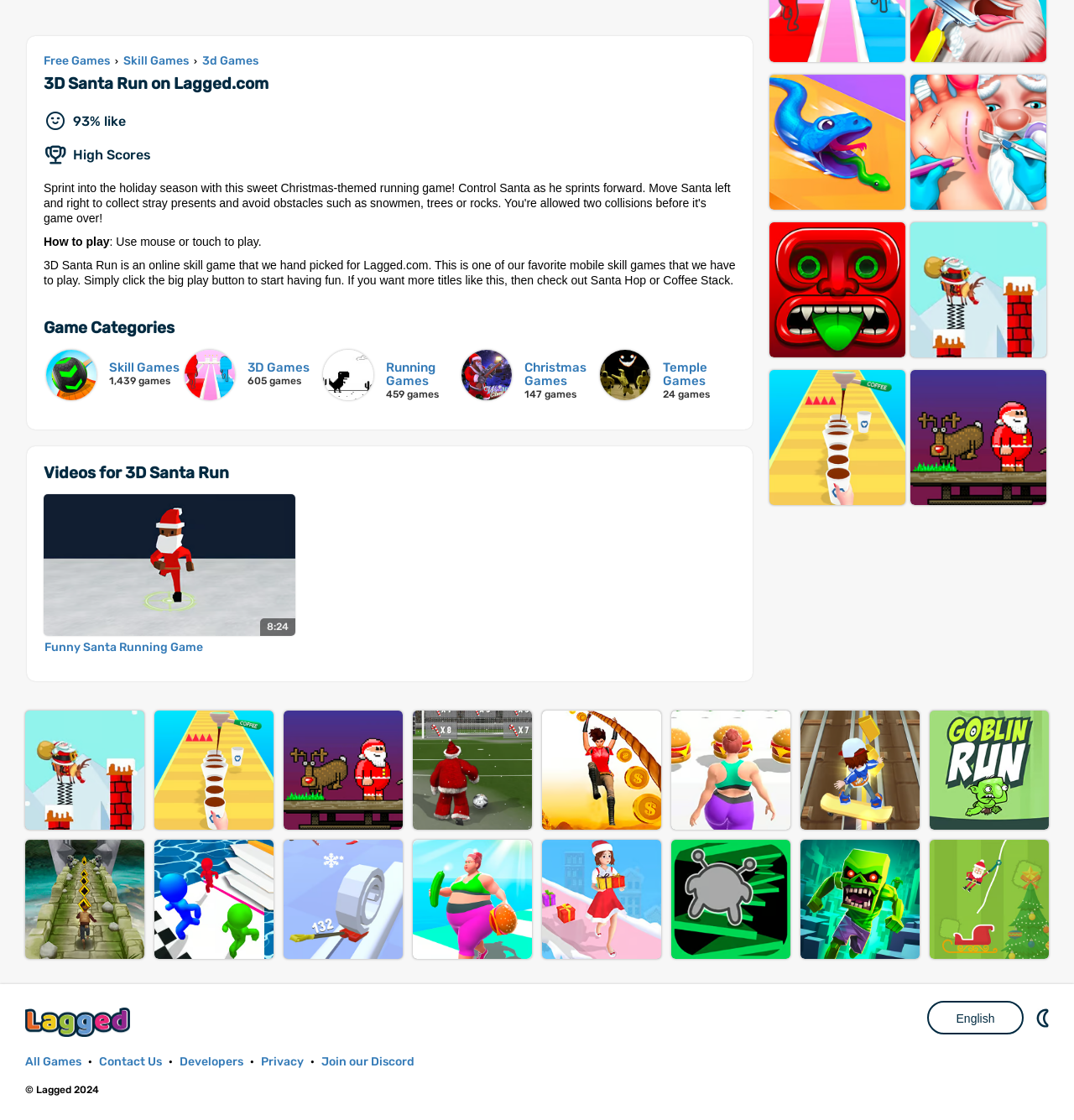Using the given description, provide the bounding box coordinates formatted as (top-left x, top-left y, bottom-right x, bottom-right y), with all values being floating point numbers between 0 and 1. Description: English

[0.863, 0.893, 0.953, 0.923]